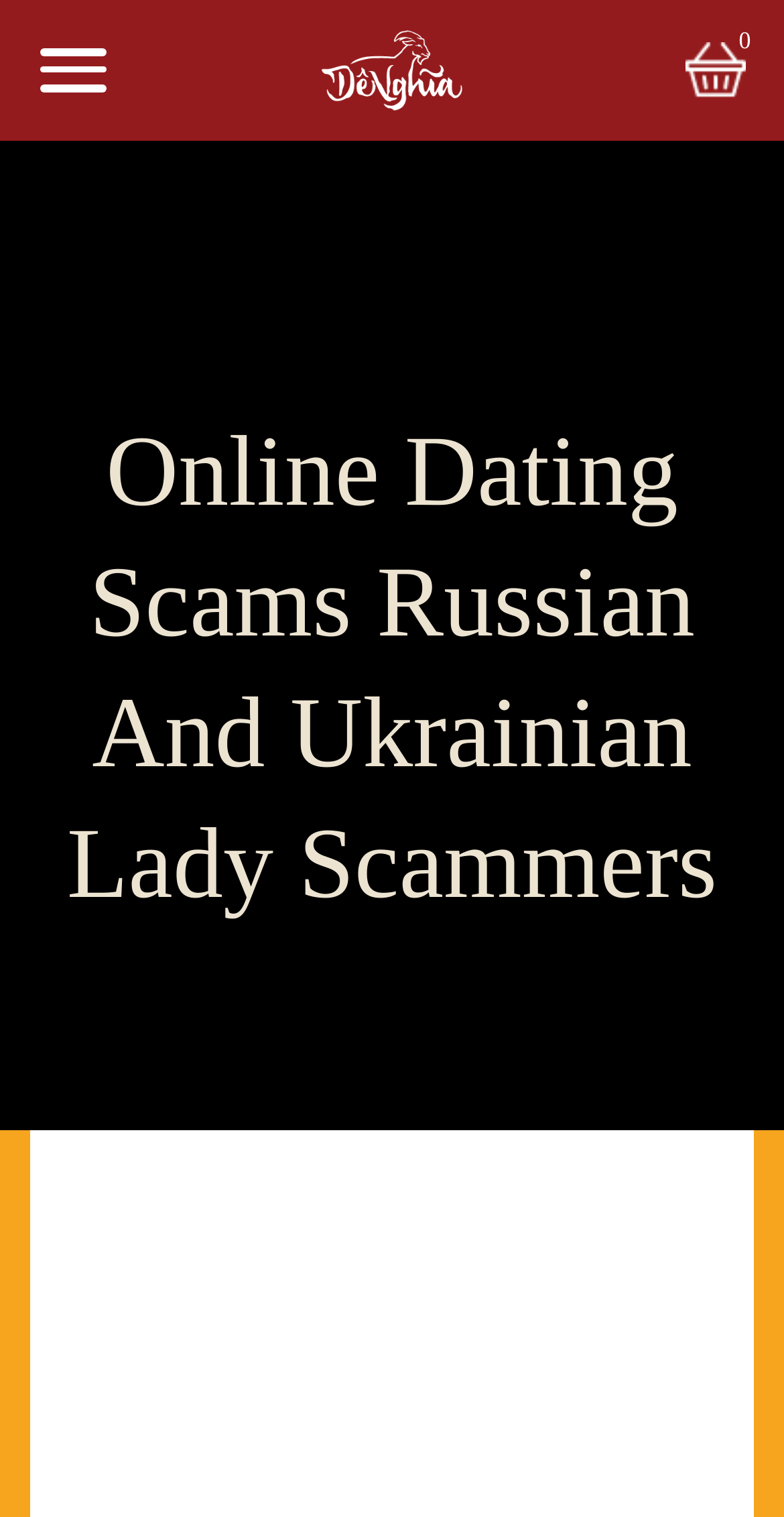Determine the primary headline of the webpage.

Online Dating Scams Russian And Ukrainian Lady Scammers